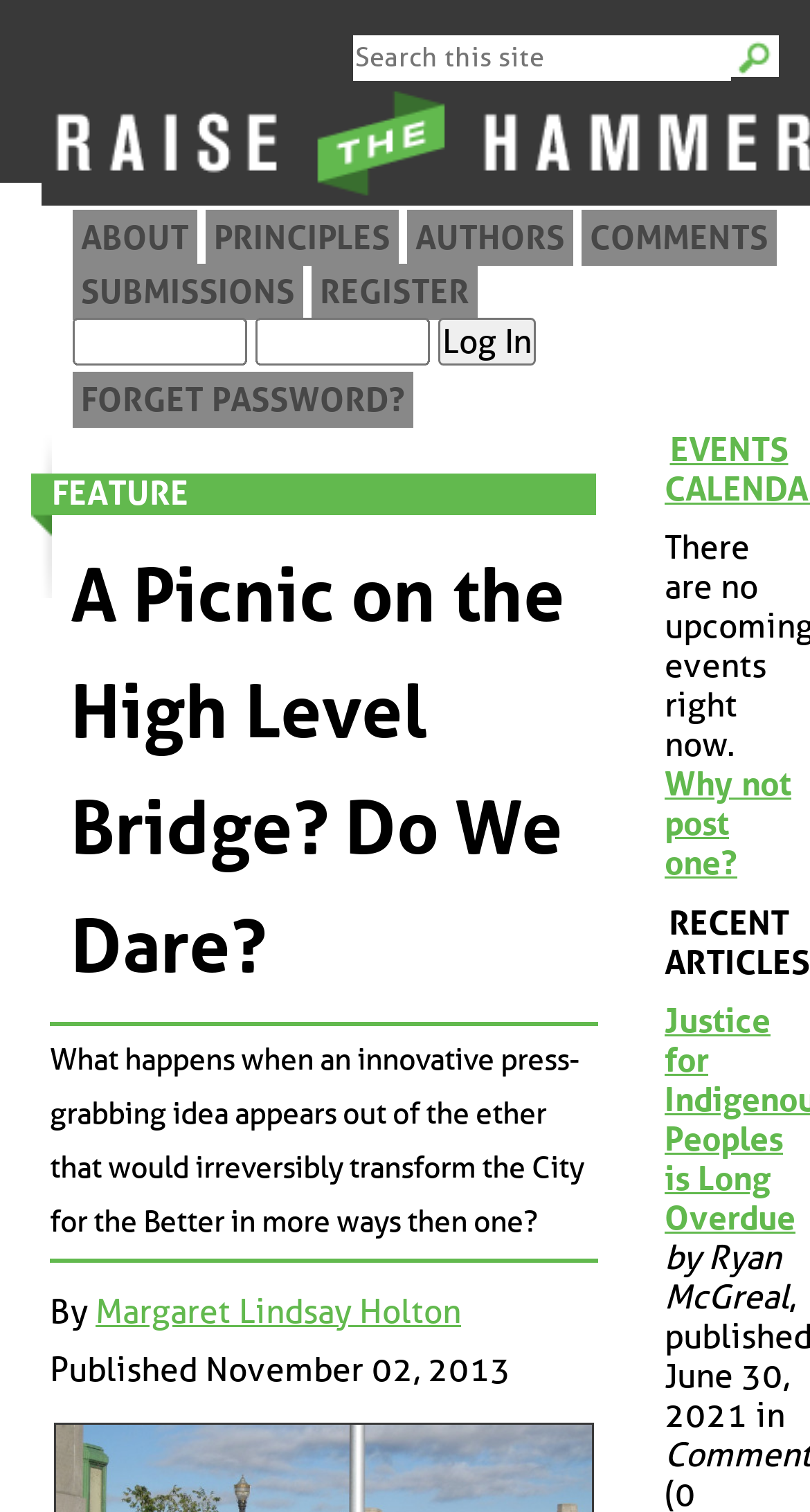Please reply with a single word or brief phrase to the question: 
How many events are listed in the events calendar?

1